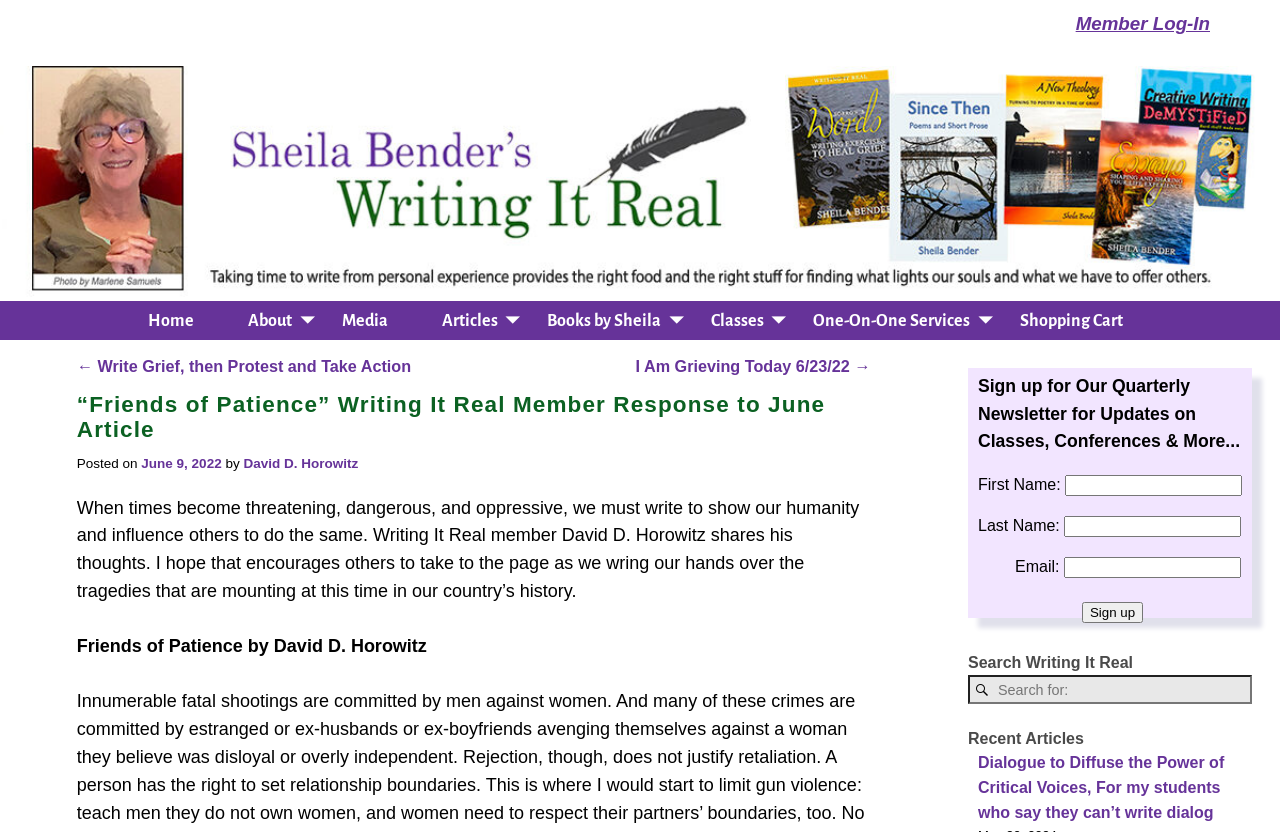Determine the coordinates of the bounding box for the clickable area needed to execute this instruction: "Sign up for the newsletter".

[0.845, 0.723, 0.893, 0.748]